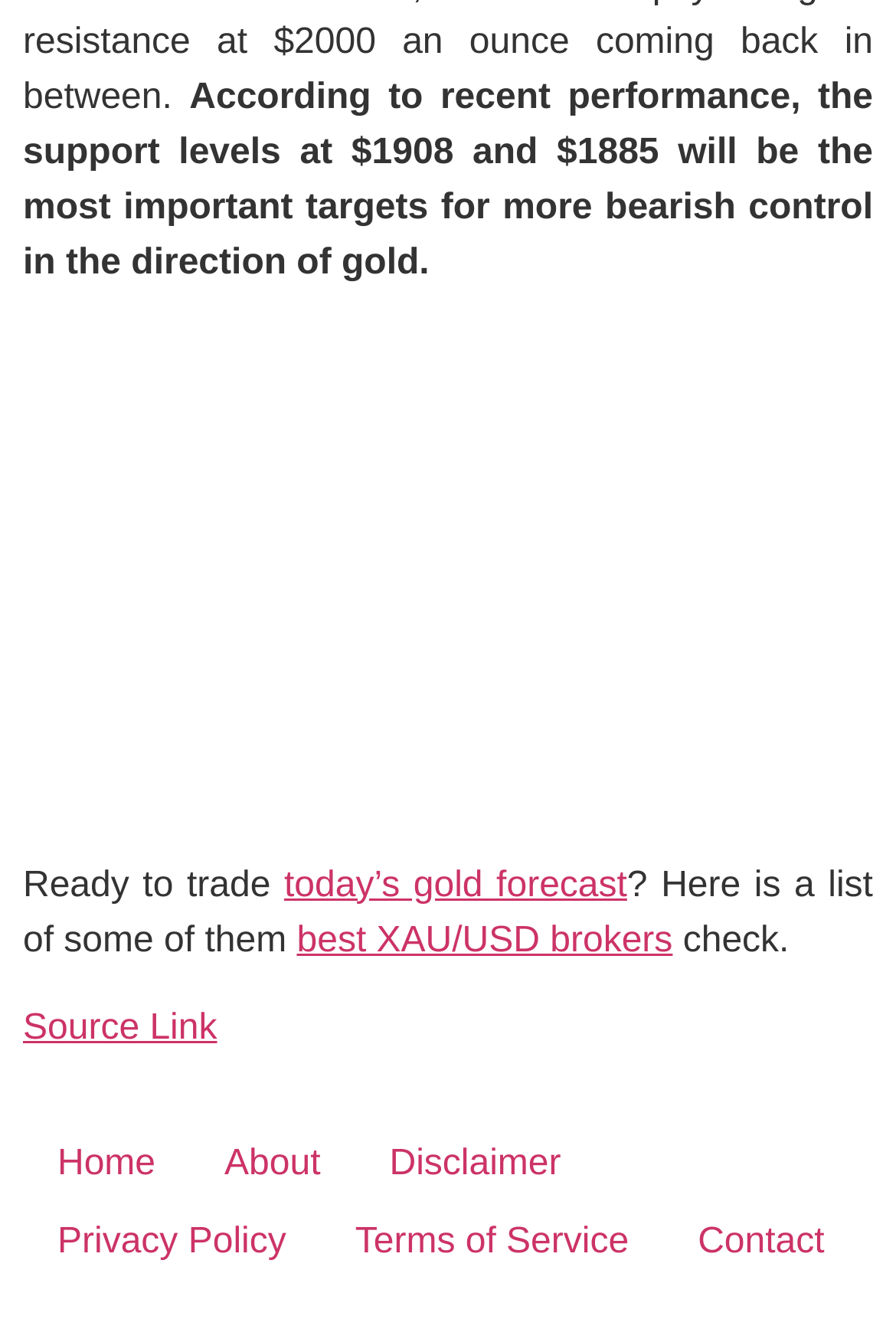Use a single word or phrase to answer the question:
What is the relation between XAU/USD and brokers?

Brokers for trading